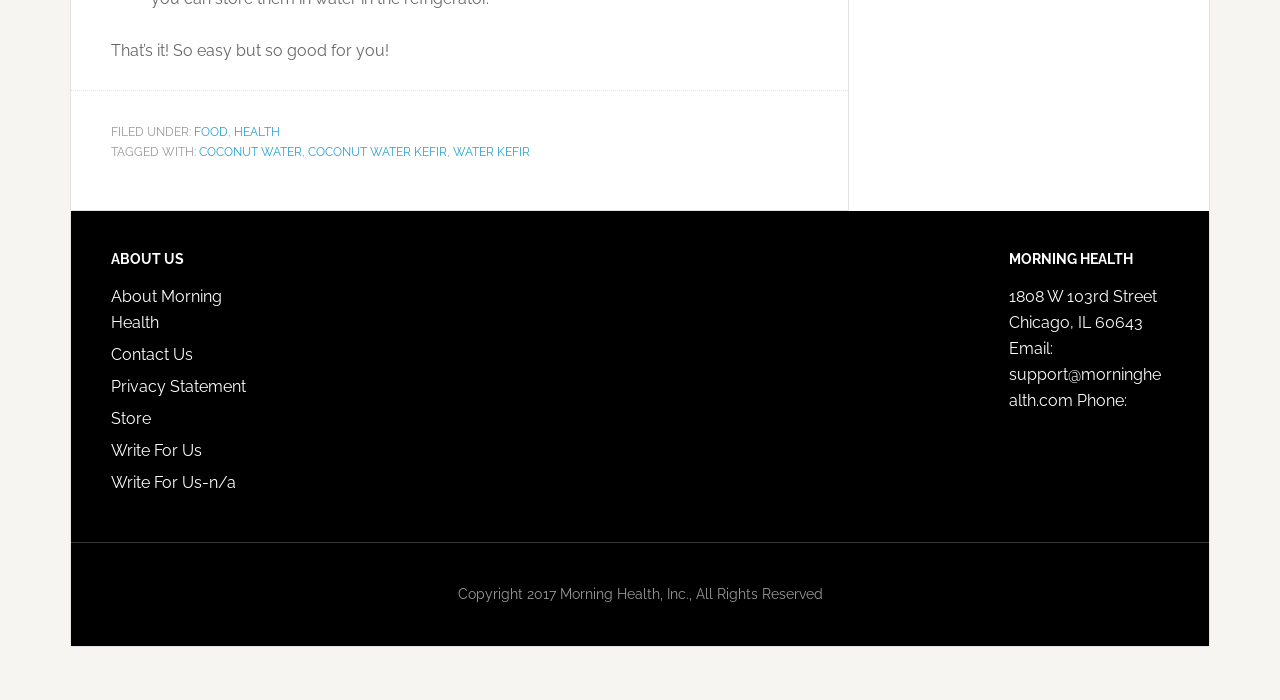What is the year of the copyright?
Please provide a single word or phrase based on the screenshot.

2017